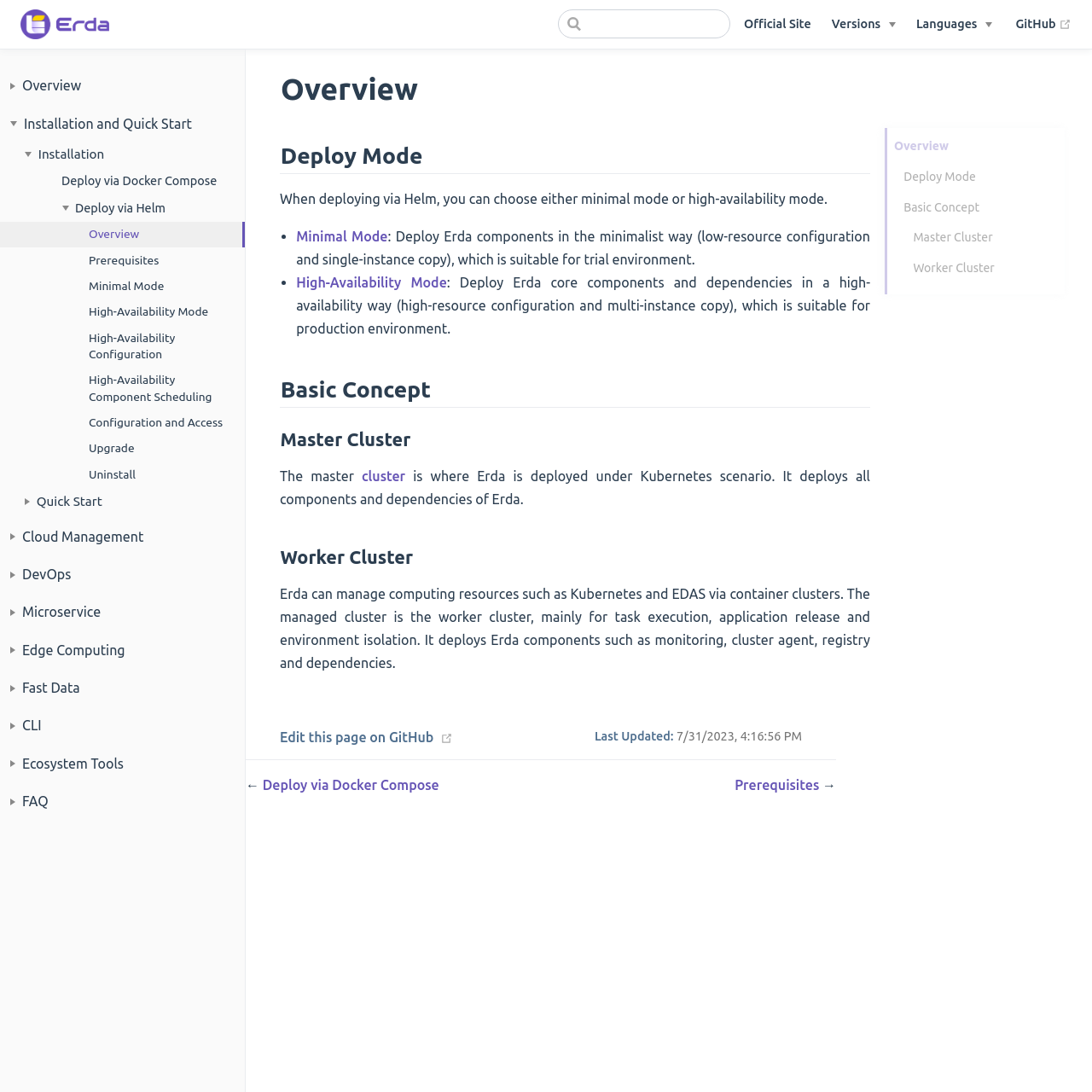Could you locate the bounding box coordinates for the section that should be clicked to accomplish this task: "Visit the official site".

[0.681, 0.013, 0.743, 0.031]